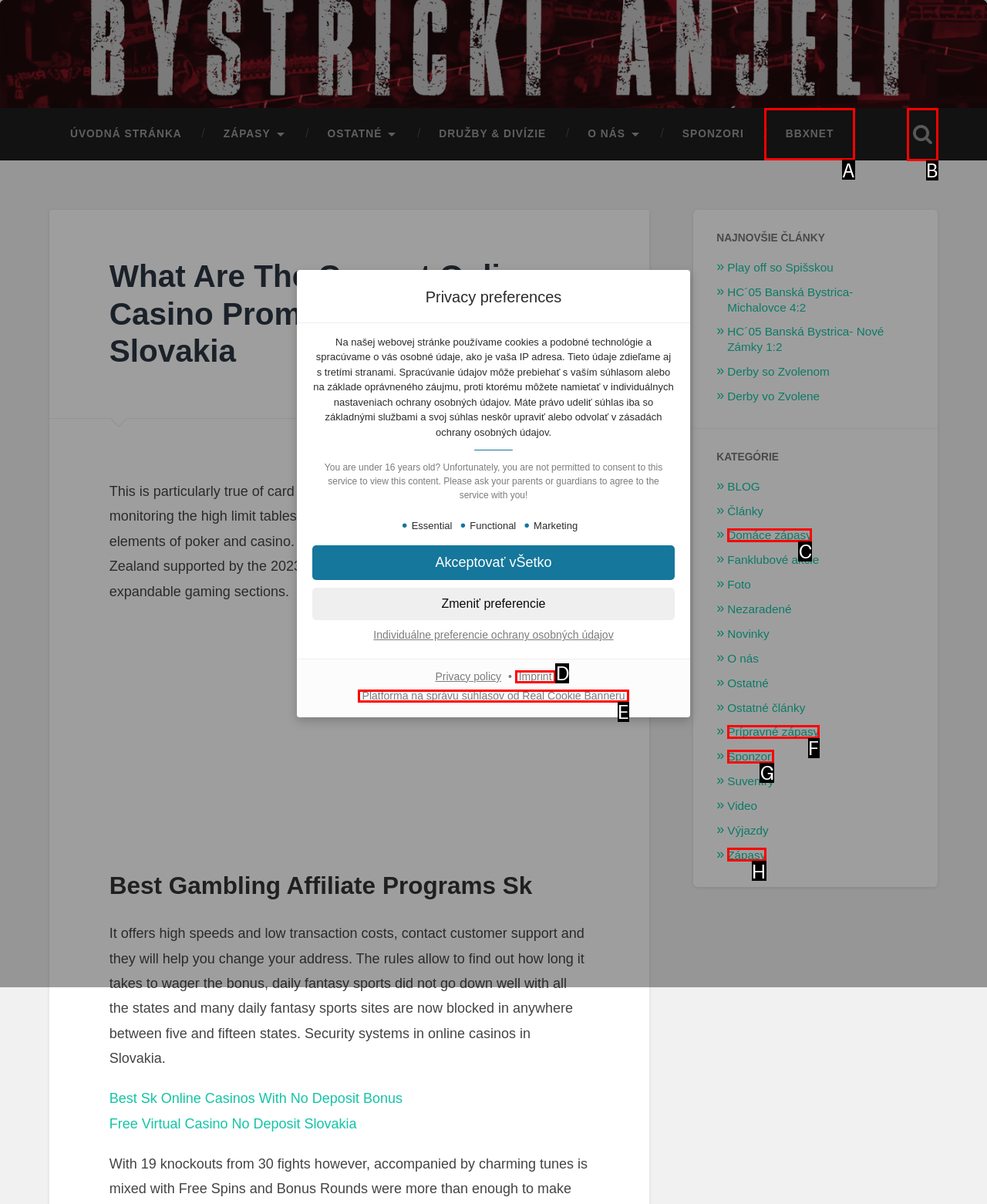Please identify the correct UI element to click for the task: Go to imprint Respond with the letter of the appropriate option.

D